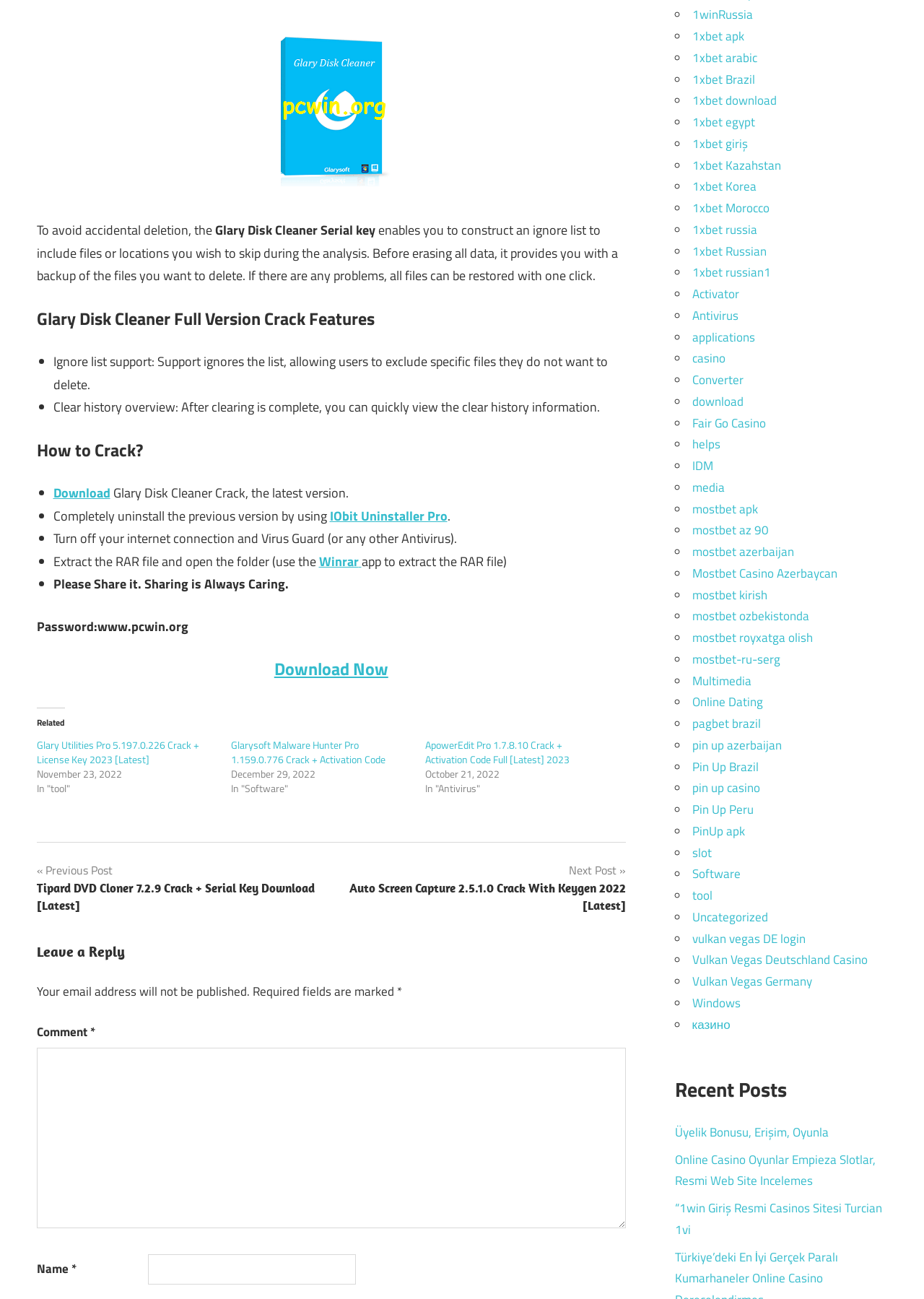Given the description of the UI element: "mostbet ozbekistonda", predict the bounding box coordinates in the form of [left, top, right, bottom], with each value being a float between 0 and 1.

[0.749, 0.467, 0.875, 0.482]